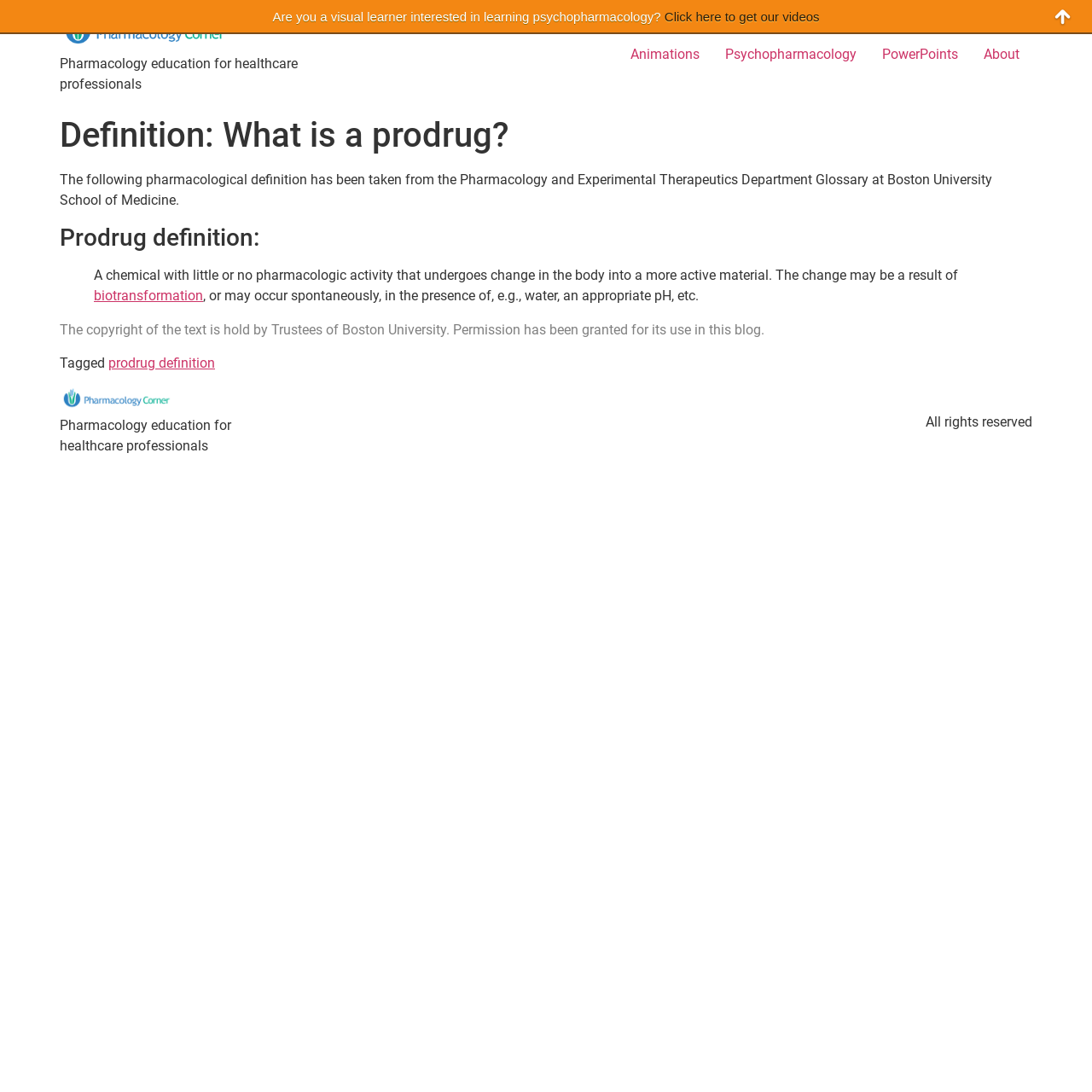What is the process by which a prodrug becomes active?
Based on the screenshot, answer the question with a single word or phrase.

Biotransformation